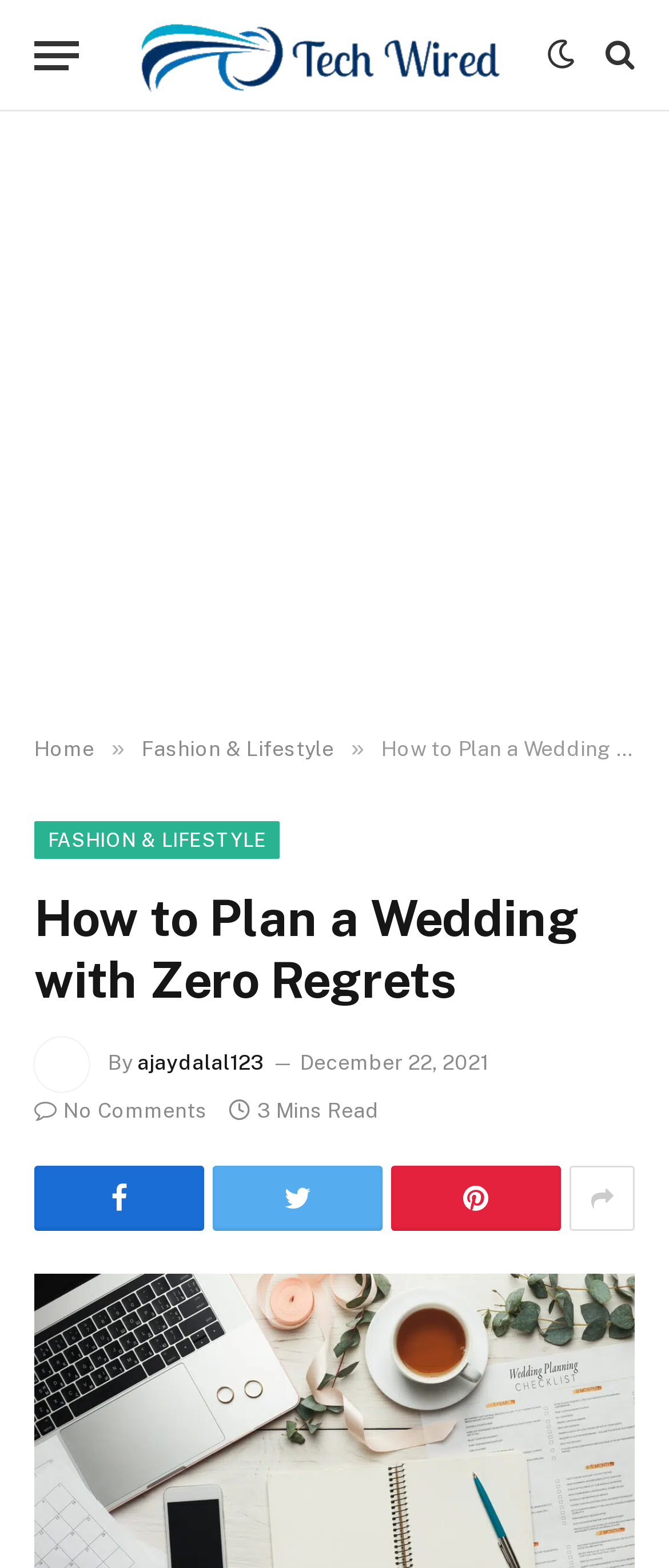Please determine the bounding box coordinates of the section I need to click to accomplish this instruction: "Share the article on social media".

[0.051, 0.744, 0.305, 0.785]